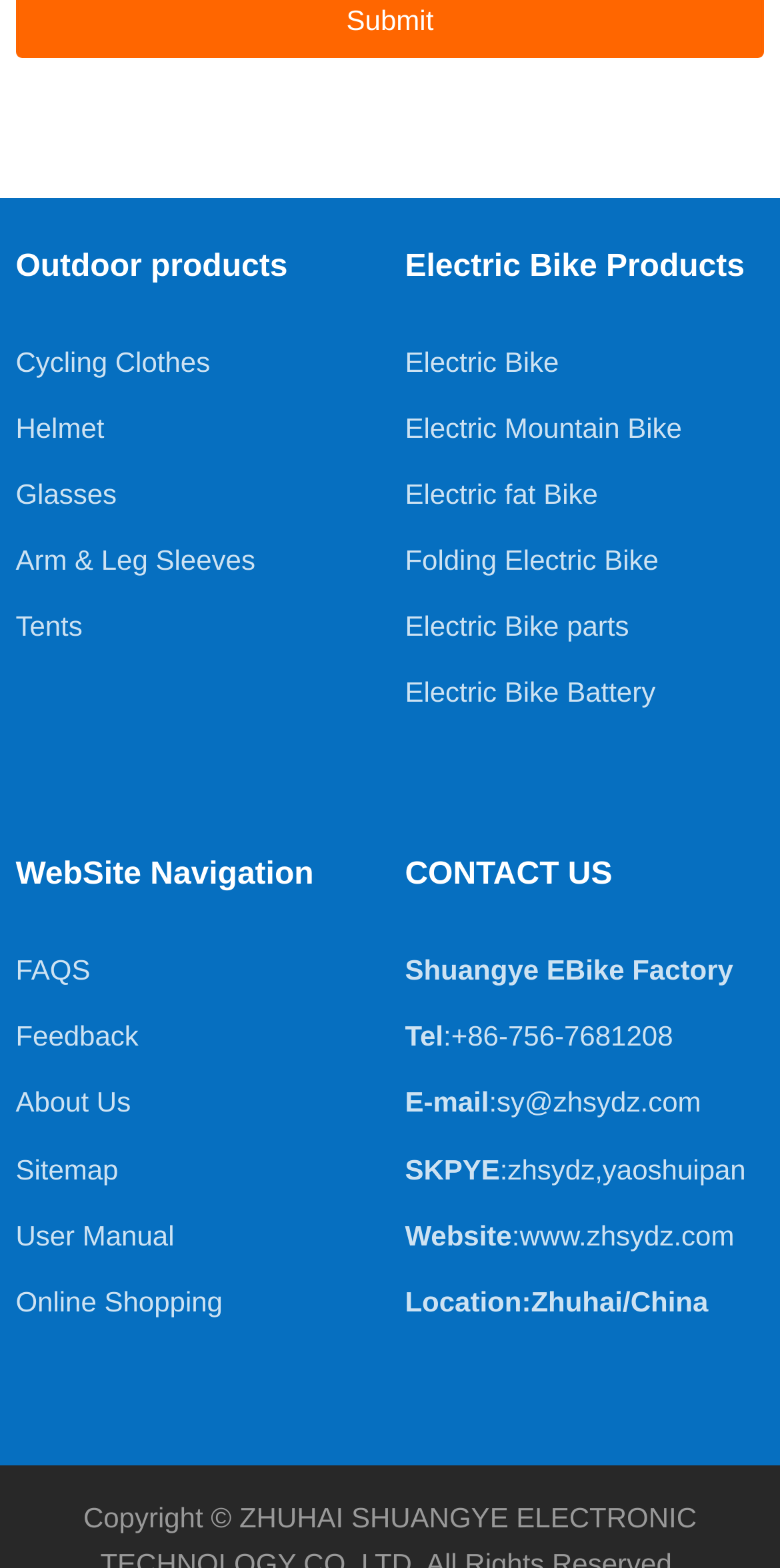What type of bike is 'Electric fat Bike'?
From the image, respond using a single word or phrase.

Electric bike